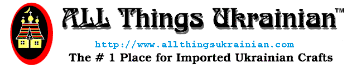Answer the question below with a single word or a brief phrase: 
What is the purpose of the visual identity?

To convey authenticity and cultural pride